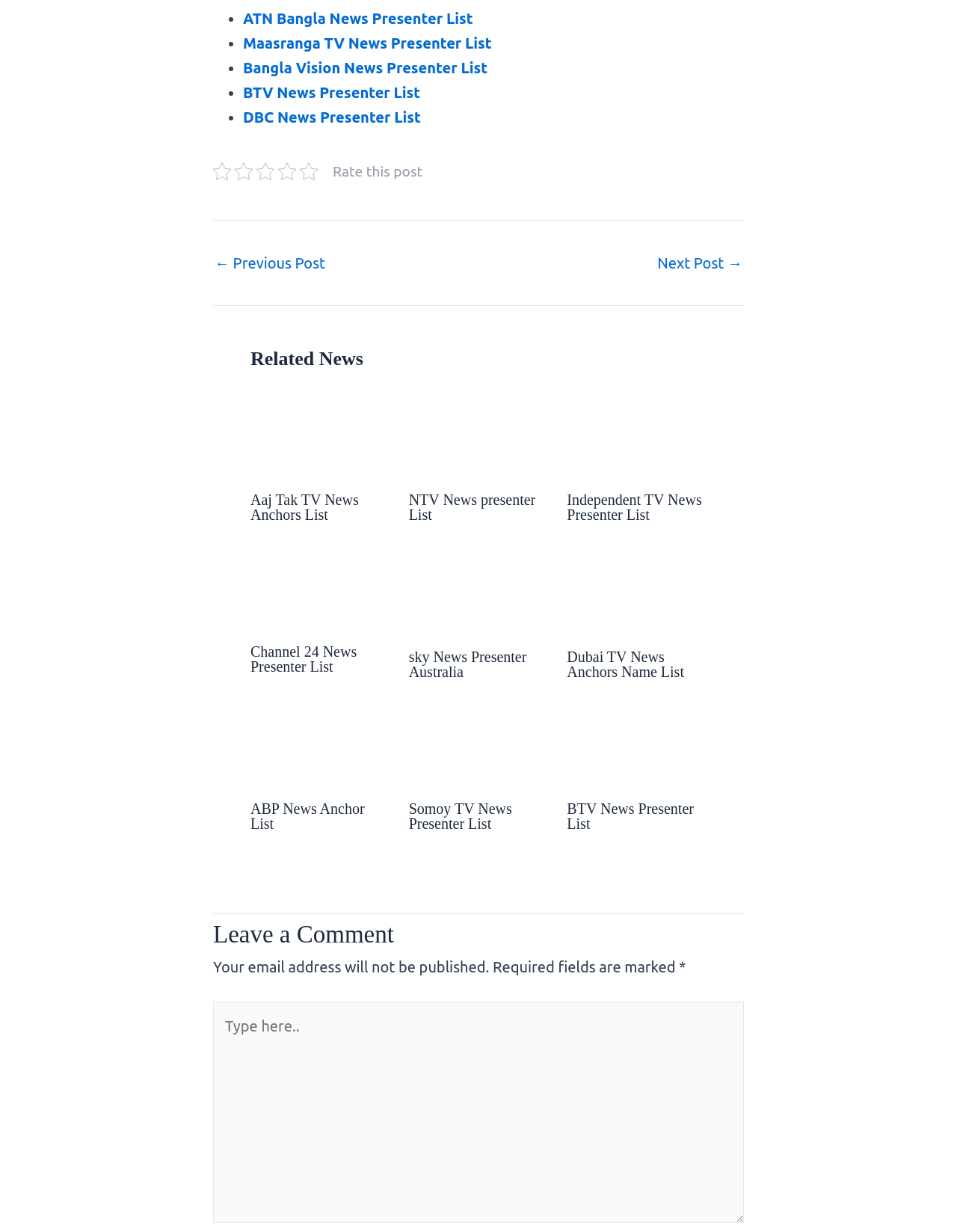What is the purpose of the webpage?
Provide an in-depth answer to the question, covering all aspects.

Based on the webpage structure and content, it appears to be a webpage that lists news anchors from various TV channels, providing links to read more about each anchor.